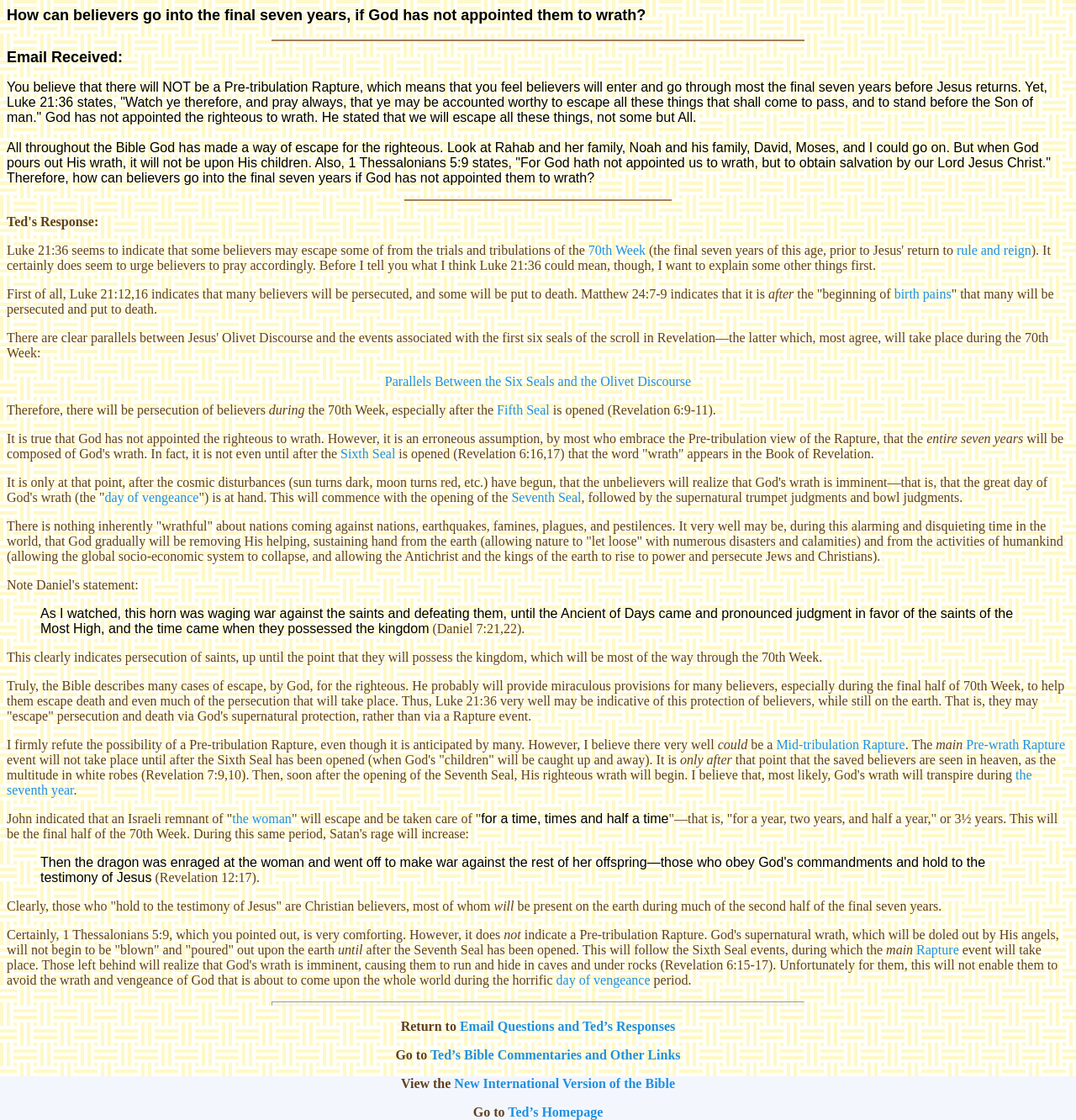Determine the bounding box coordinates of the clickable element to achieve the following action: 'View the New International Version of the Bible'. Provide the coordinates as four float values between 0 and 1, formatted as [left, top, right, bottom].

[0.422, 0.961, 0.627, 0.974]